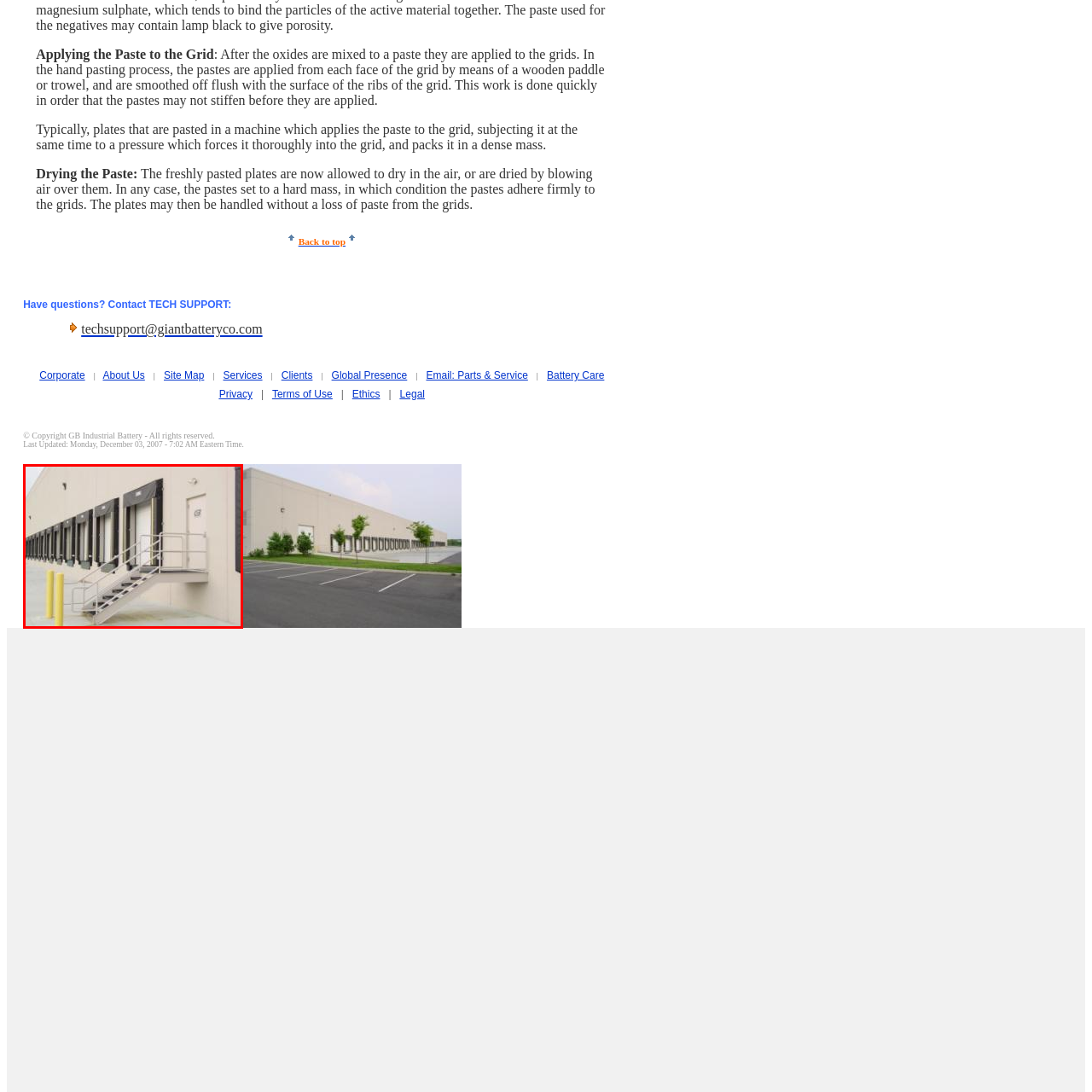Look at the image within the red outline, What is the purpose of the canopies? Answer with one word or phrase.

Weather protection